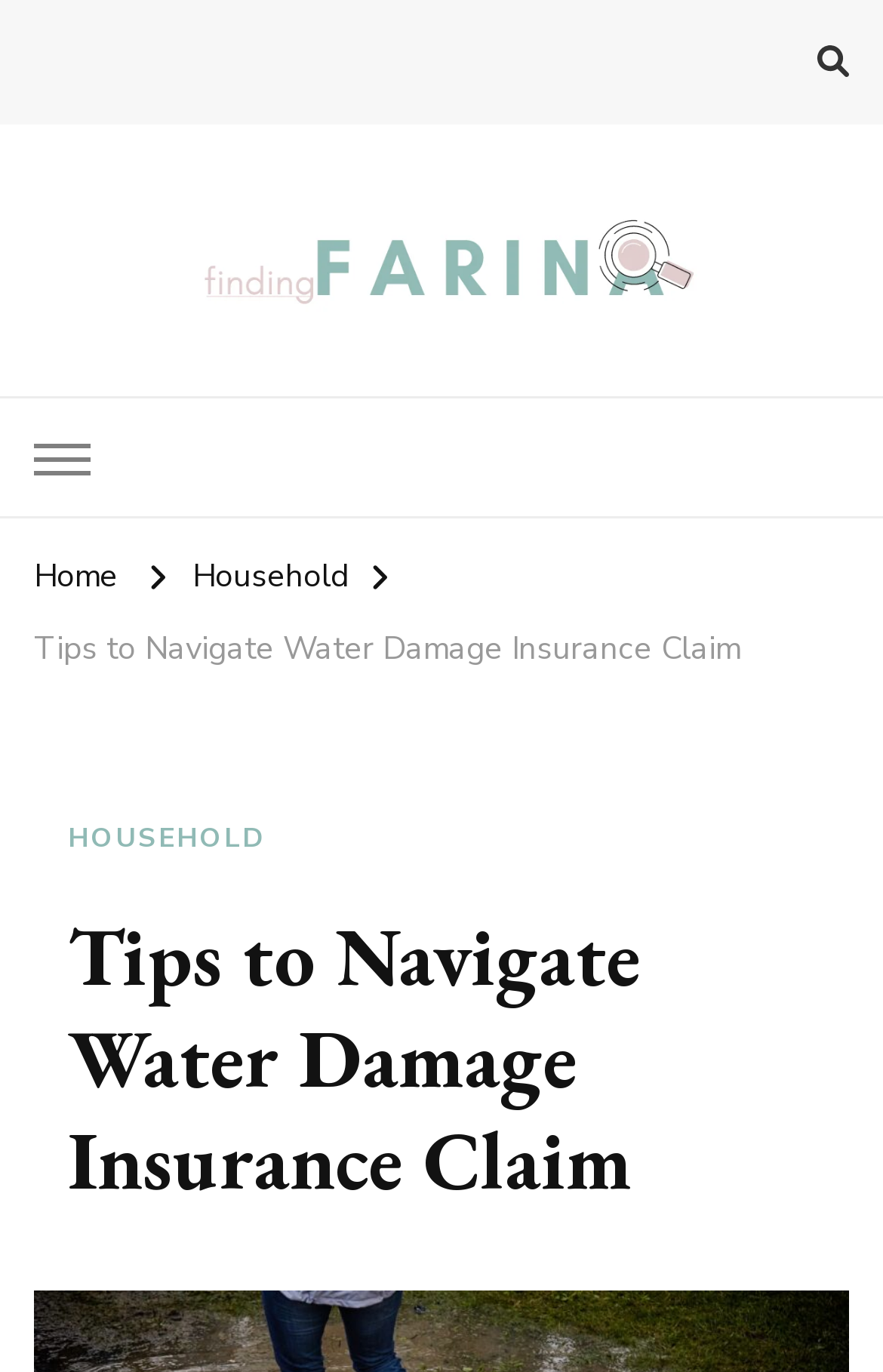Given the element description "Household" in the screenshot, predict the bounding box coordinates of that UI element.

[0.218, 0.404, 0.395, 0.436]